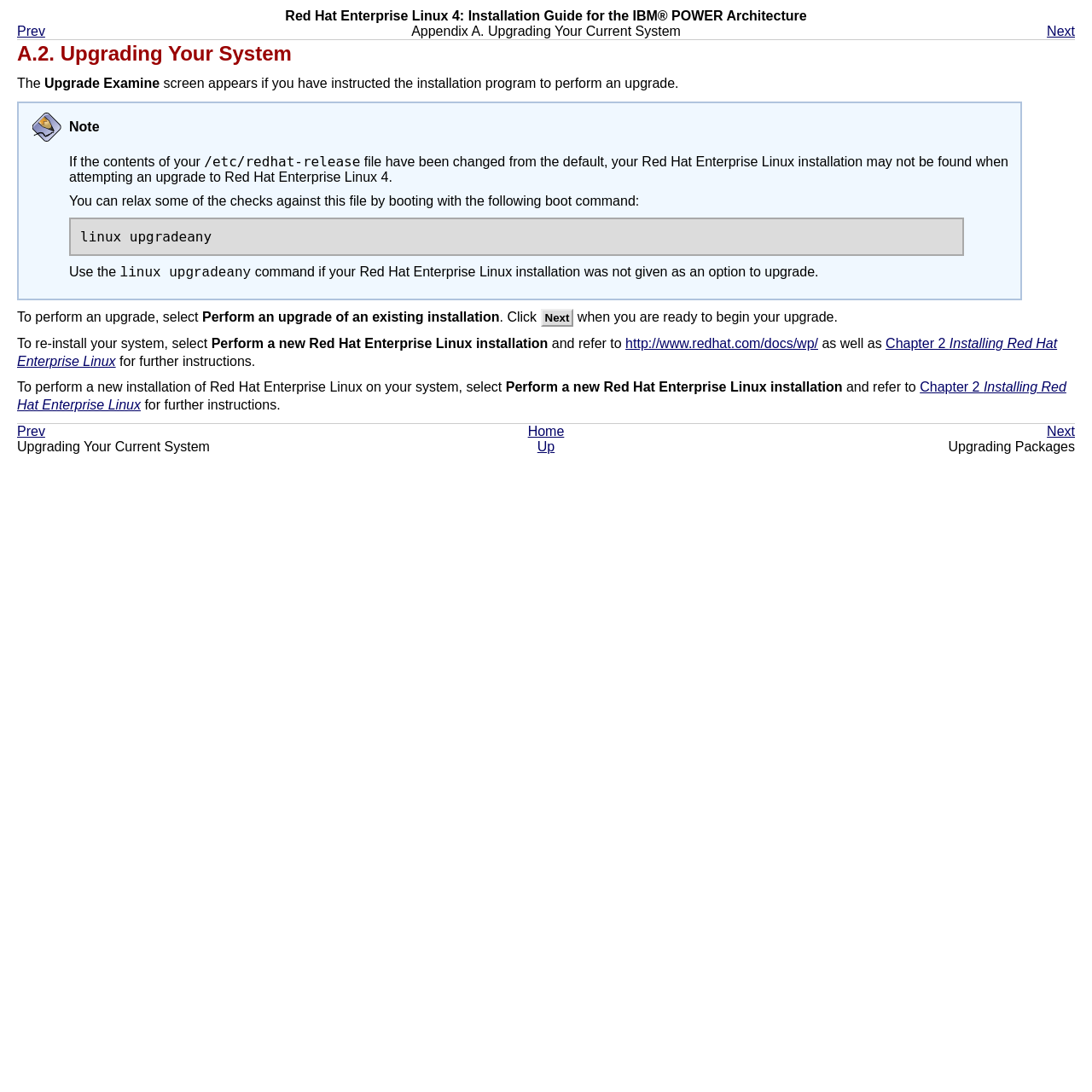Determine the bounding box coordinates for the clickable element required to fulfill the instruction: "Click Up". Provide the coordinates as four float numbers between 0 and 1, i.e., [left, top, right, bottom].

[0.492, 0.402, 0.508, 0.416]